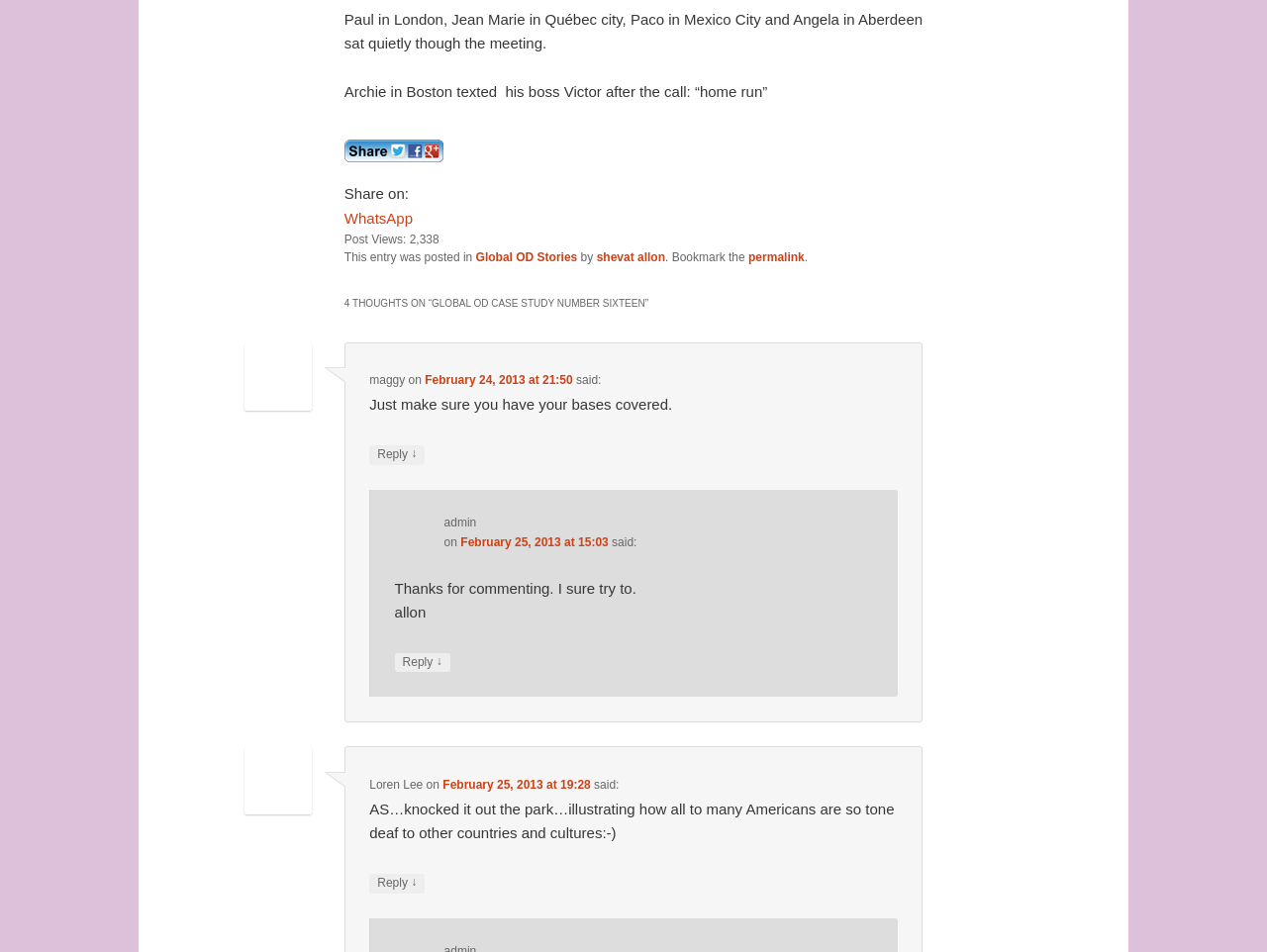Who replied to Loren Lee's comment?
Based on the image, give a one-word or short phrase answer.

admin